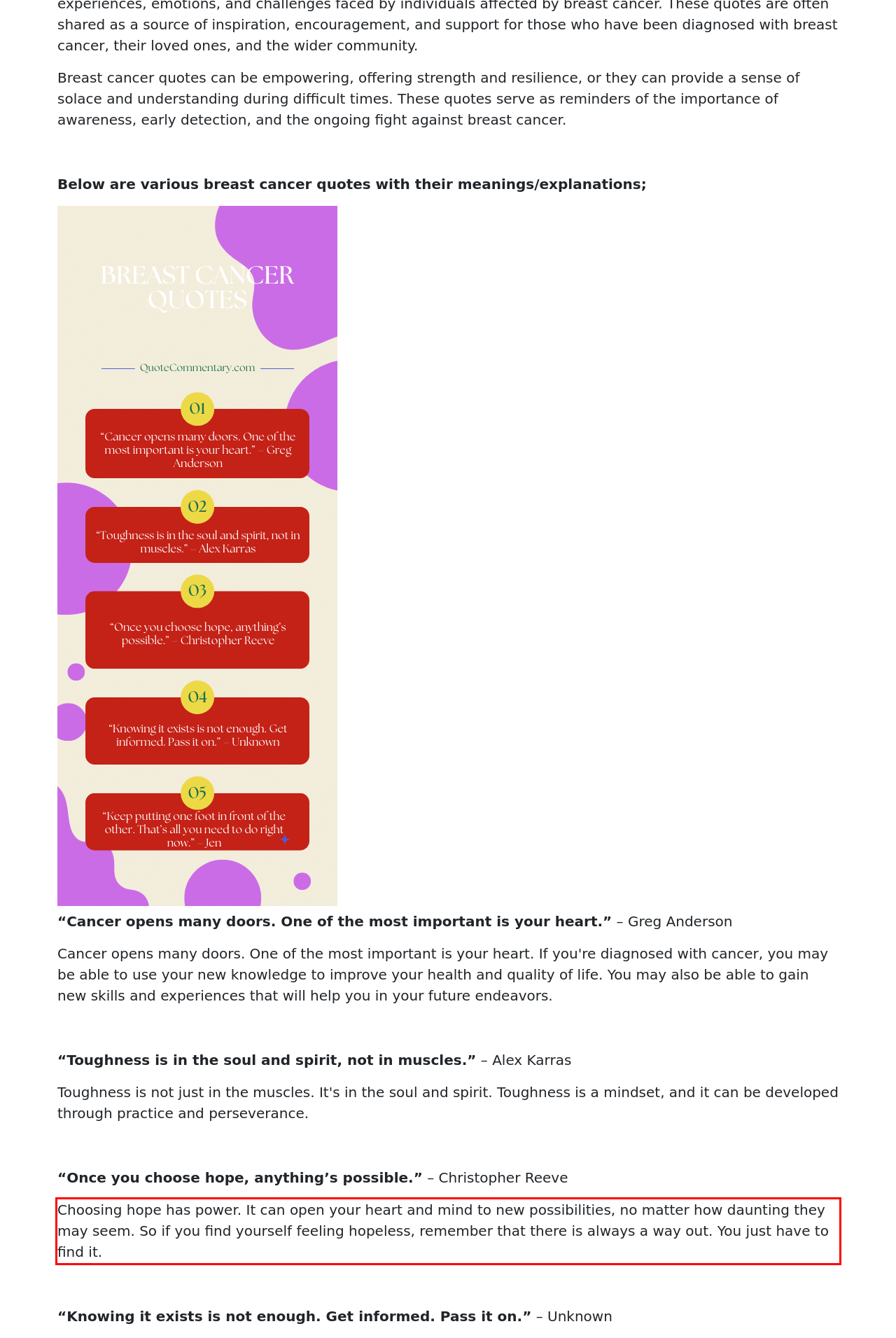Observe the screenshot of the webpage that includes a red rectangle bounding box. Conduct OCR on the content inside this red bounding box and generate the text.

Choosing hope has power. It can open your heart and mind to new possibilities, no matter how daunting they may seem. So if you find yourself feeling hopeless, remember that there is always a way out. You just have to find it.